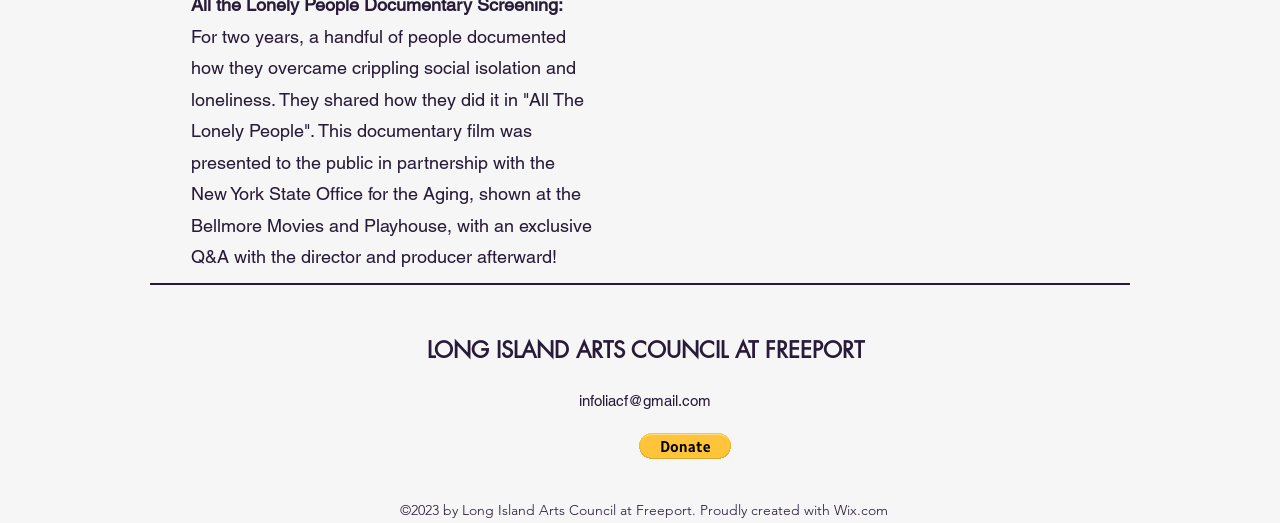Provide the bounding box coordinates, formatted as (top-left x, top-left y, bottom-right x, bottom-right y), with all values being floating point numbers between 0 and 1. Identify the bounding box of the UI element that matches the description: alt="PayPal Button" aria-label="Donate via PayPal"

[0.499, 0.828, 0.571, 0.878]